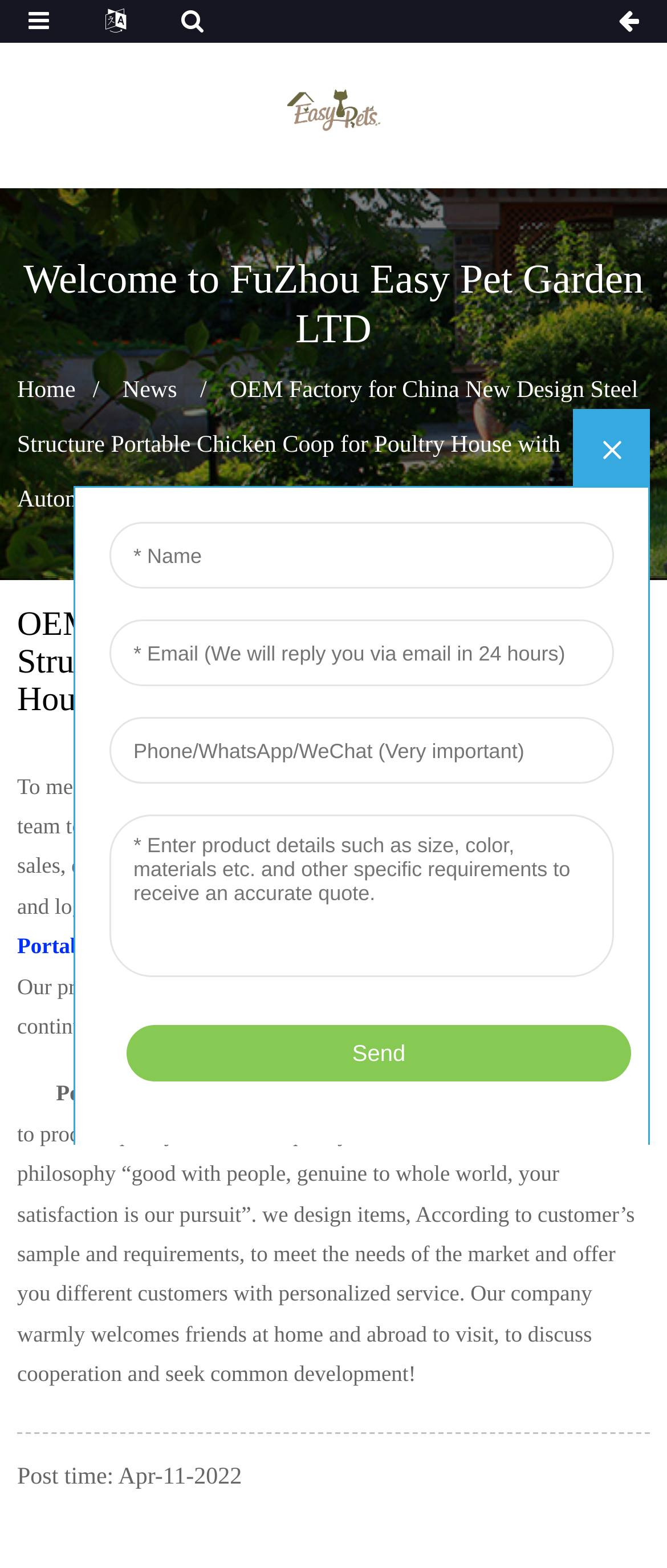When was the post published?
Answer the question with just one word or phrase using the image.

Apr-11-2022